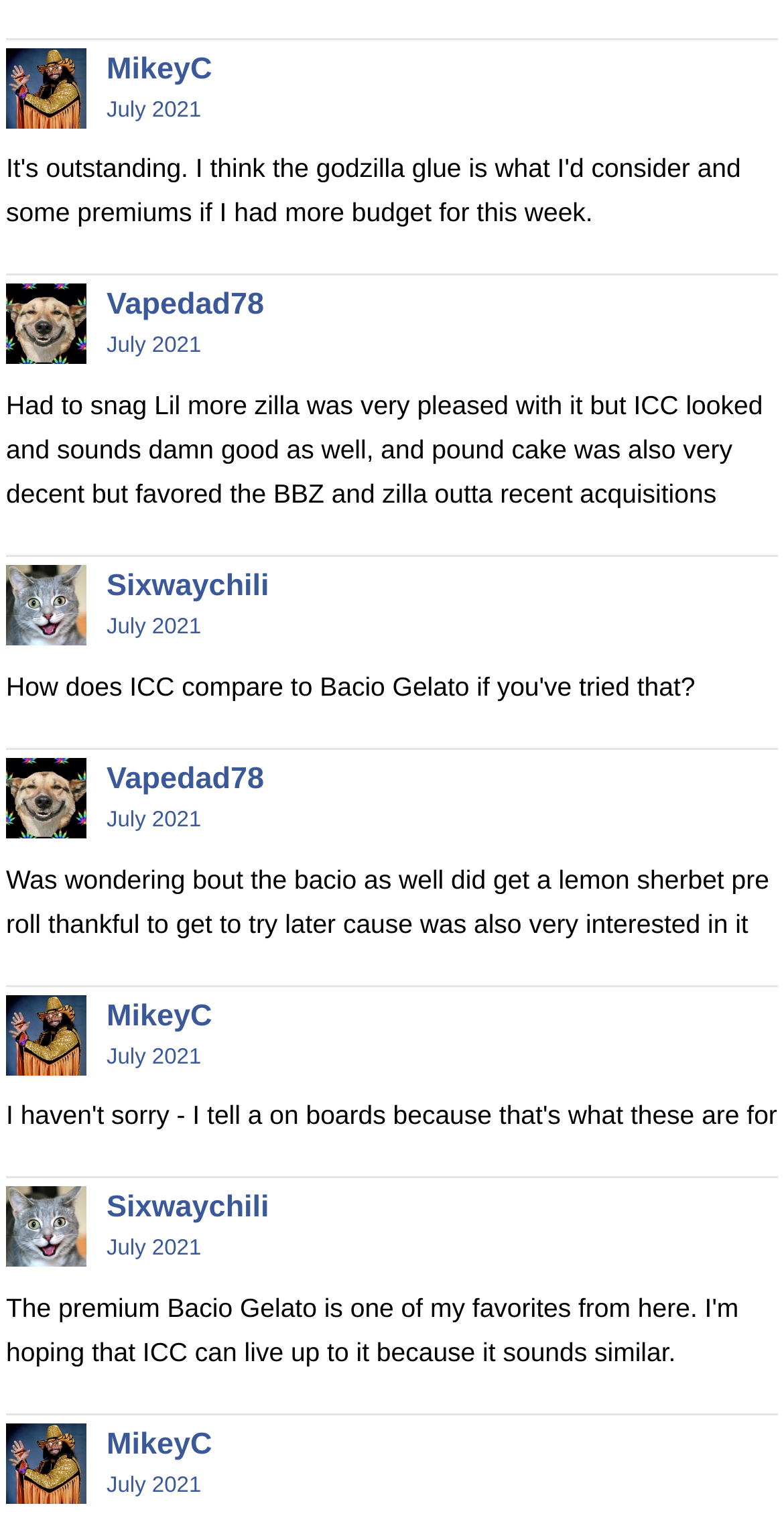Indicate the bounding box coordinates of the element that must be clicked to execute the instruction: "Check Vapedad78's profile picture". The coordinates should be given as four float numbers between 0 and 1, i.e., [left, top, right, bottom].

[0.008, 0.162, 0.11, 0.215]